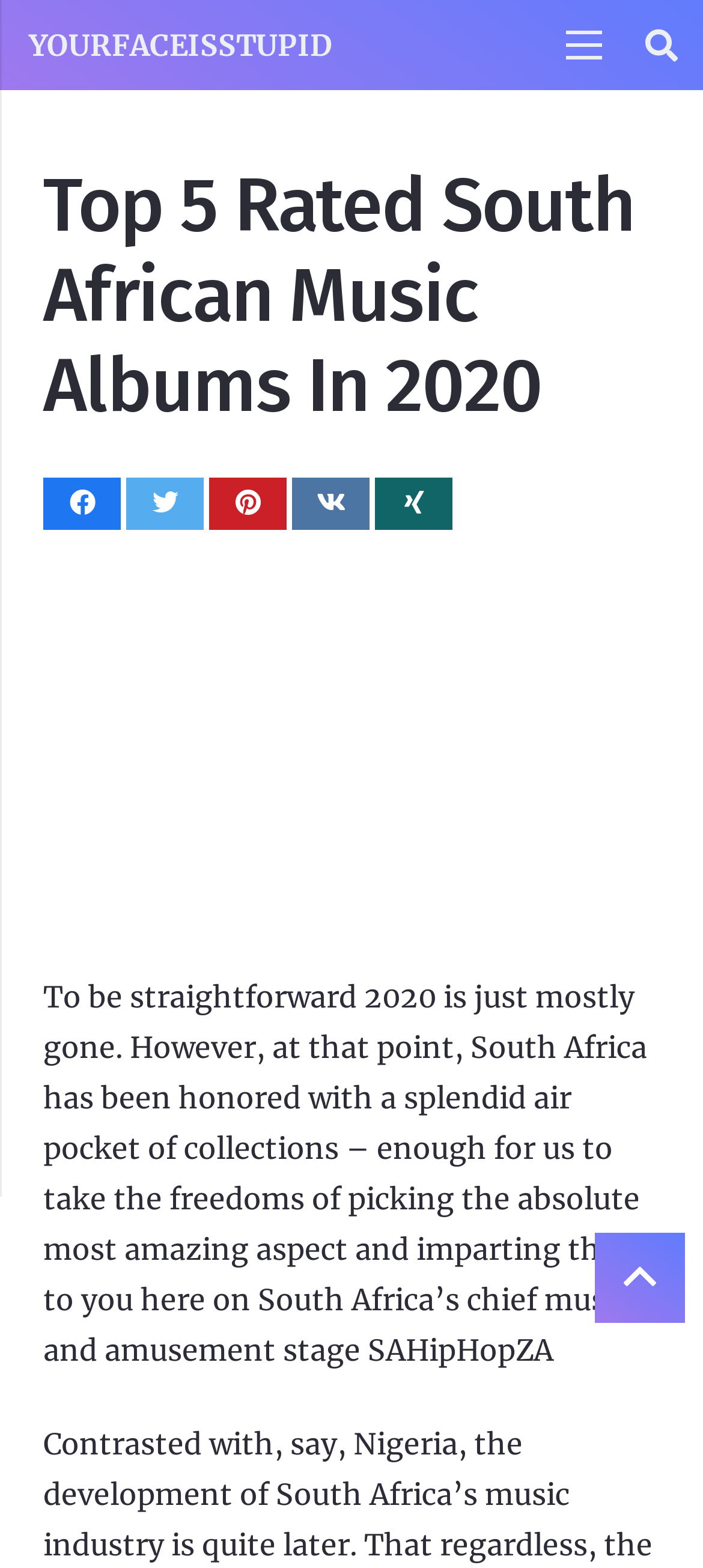Generate the text content of the main headline of the webpage.

Top 5 Rated South African Music Albums In 2020